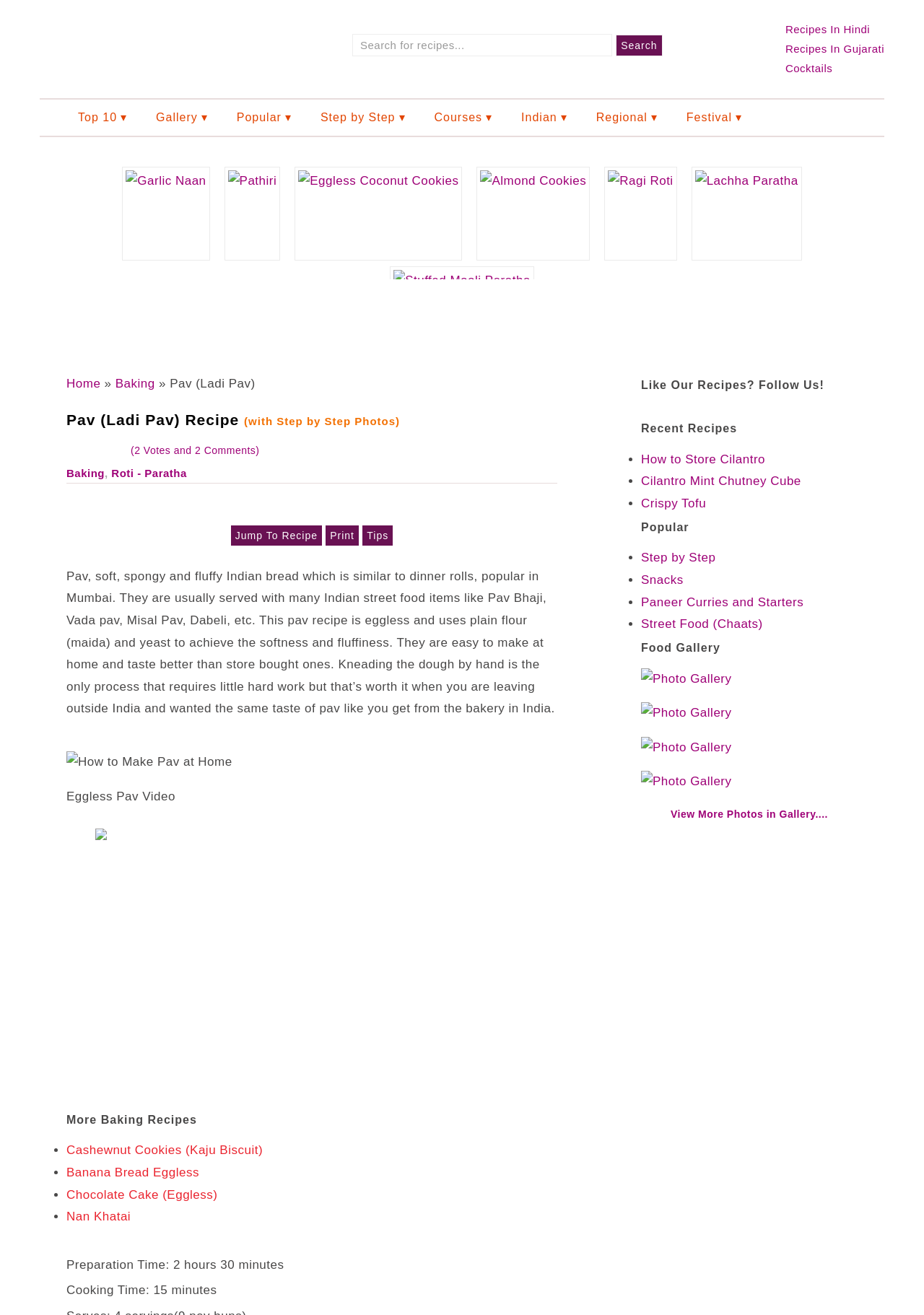Pinpoint the bounding box coordinates for the area that should be clicked to perform the following instruction: "Print the recipe".

[0.353, 0.4, 0.388, 0.415]